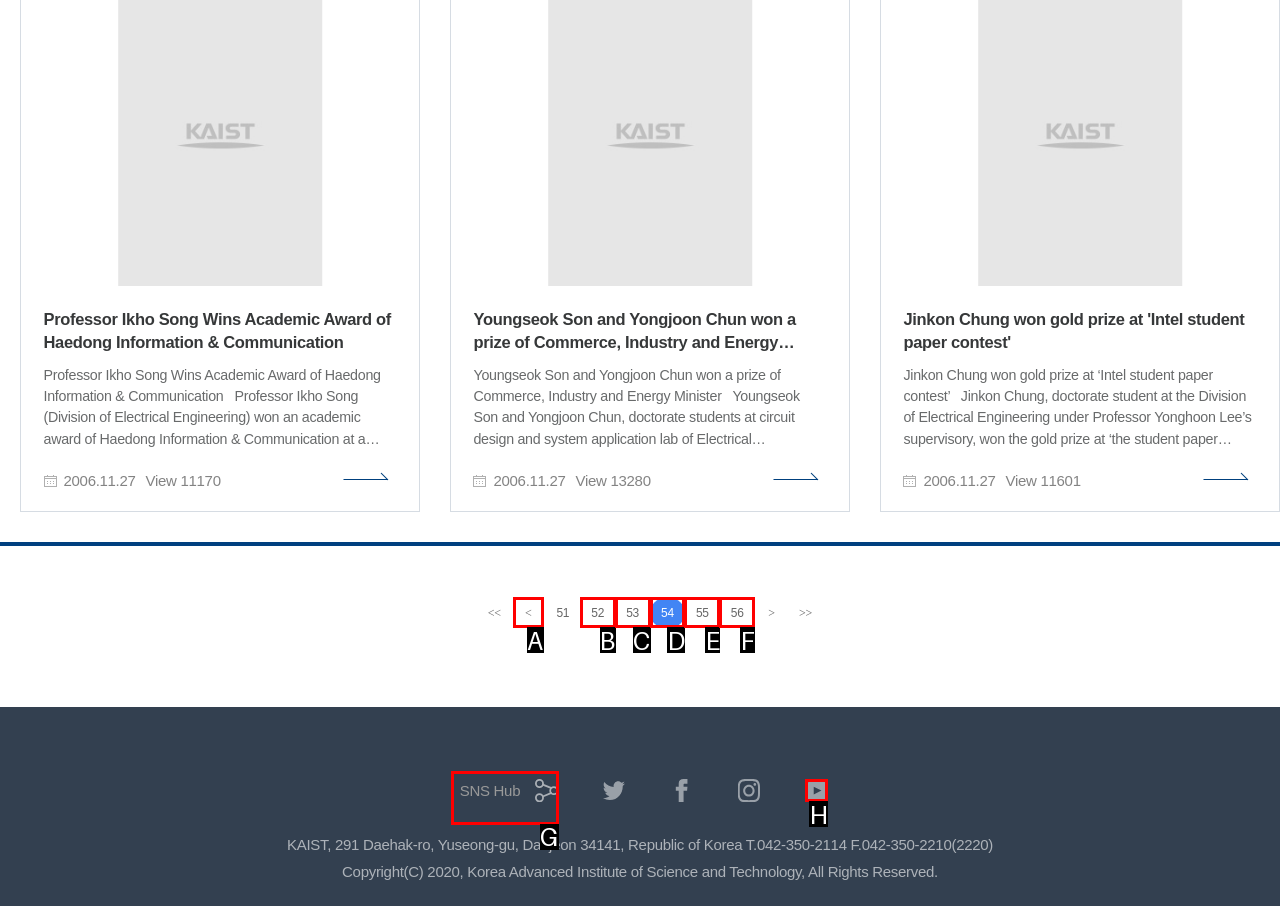Which UI element's letter should be clicked to achieve the task: visit SNS Hub
Provide the letter of the correct choice directly.

G